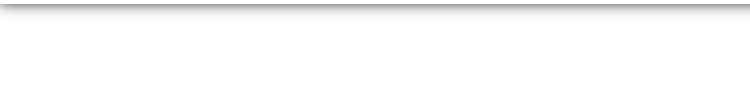What award did Ryann C. Carmody receive from Missouri Lawyers Weekly?
Look at the image and respond with a one-word or short phrase answer.

Legal Champions